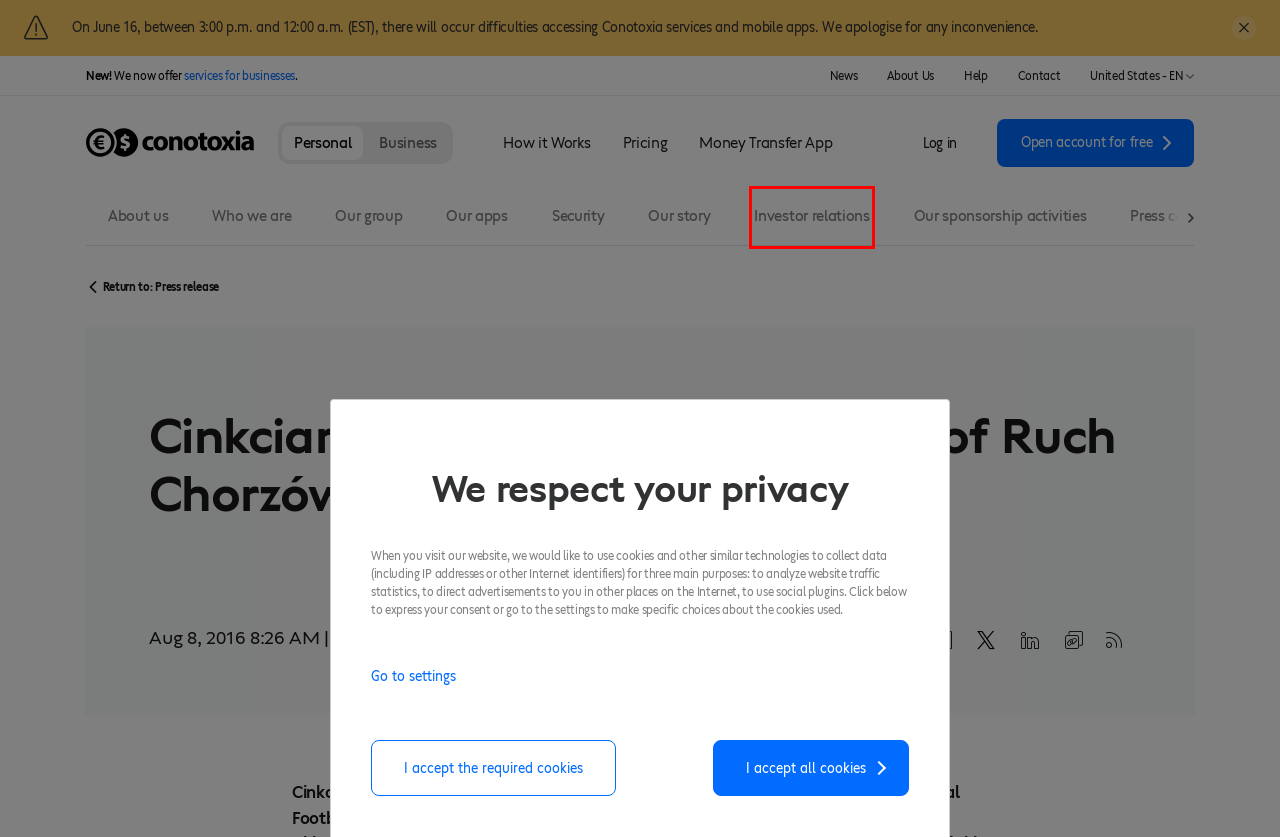You have a screenshot of a webpage with a red bounding box around an element. Select the webpage description that best matches the new webpage after clicking the element within the red bounding box. Here are the descriptions:
A. How to send money to someone online fast with Conotoxia.com
B. About us
C. Contact us - Conotoxia.com
D. Security - Conotoxia.com
E. Start registration - Conotoxia.com
F. Investor relations - Conotoxia.com
G. Our story - Conotoxia.com
H. Press centre - Conotoxia.com

F